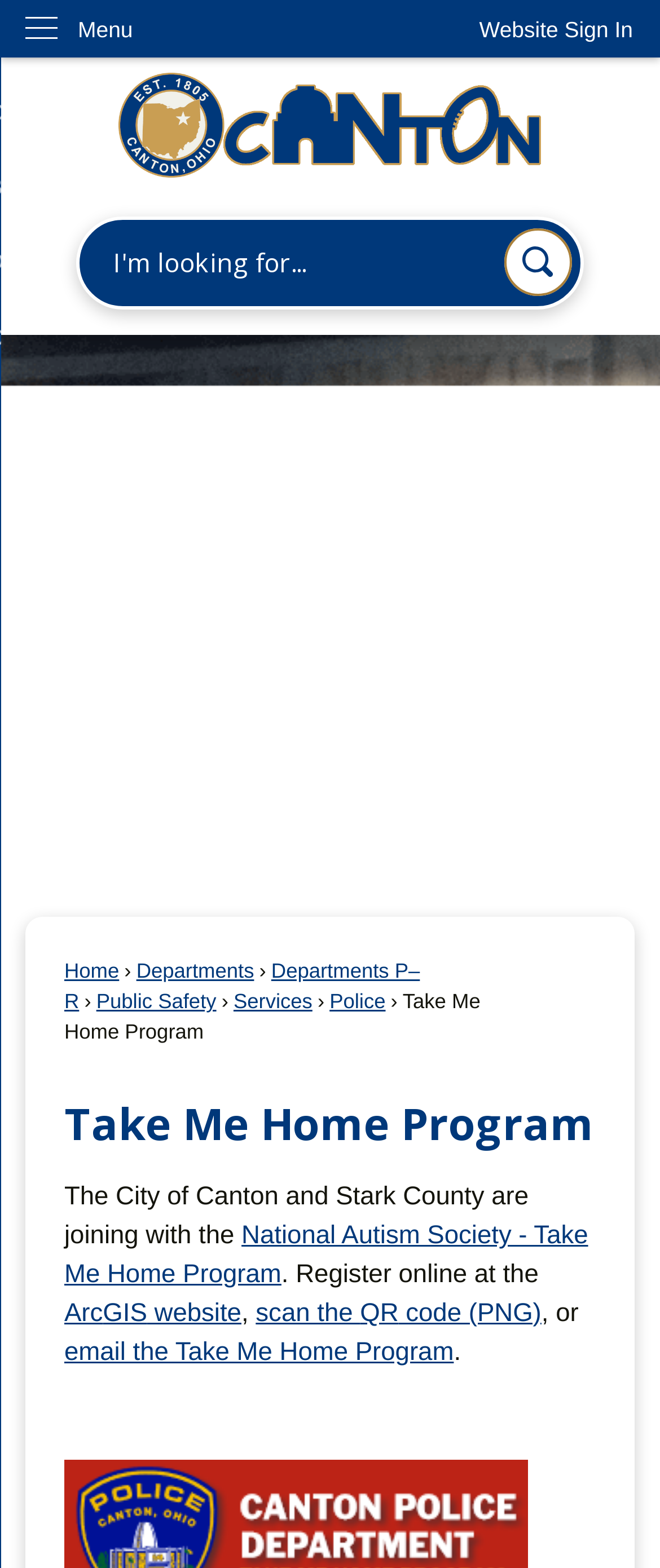Please locate the bounding box coordinates of the element that should be clicked to complete the given instruction: "Go to the home page".

[0.179, 0.046, 0.821, 0.113]